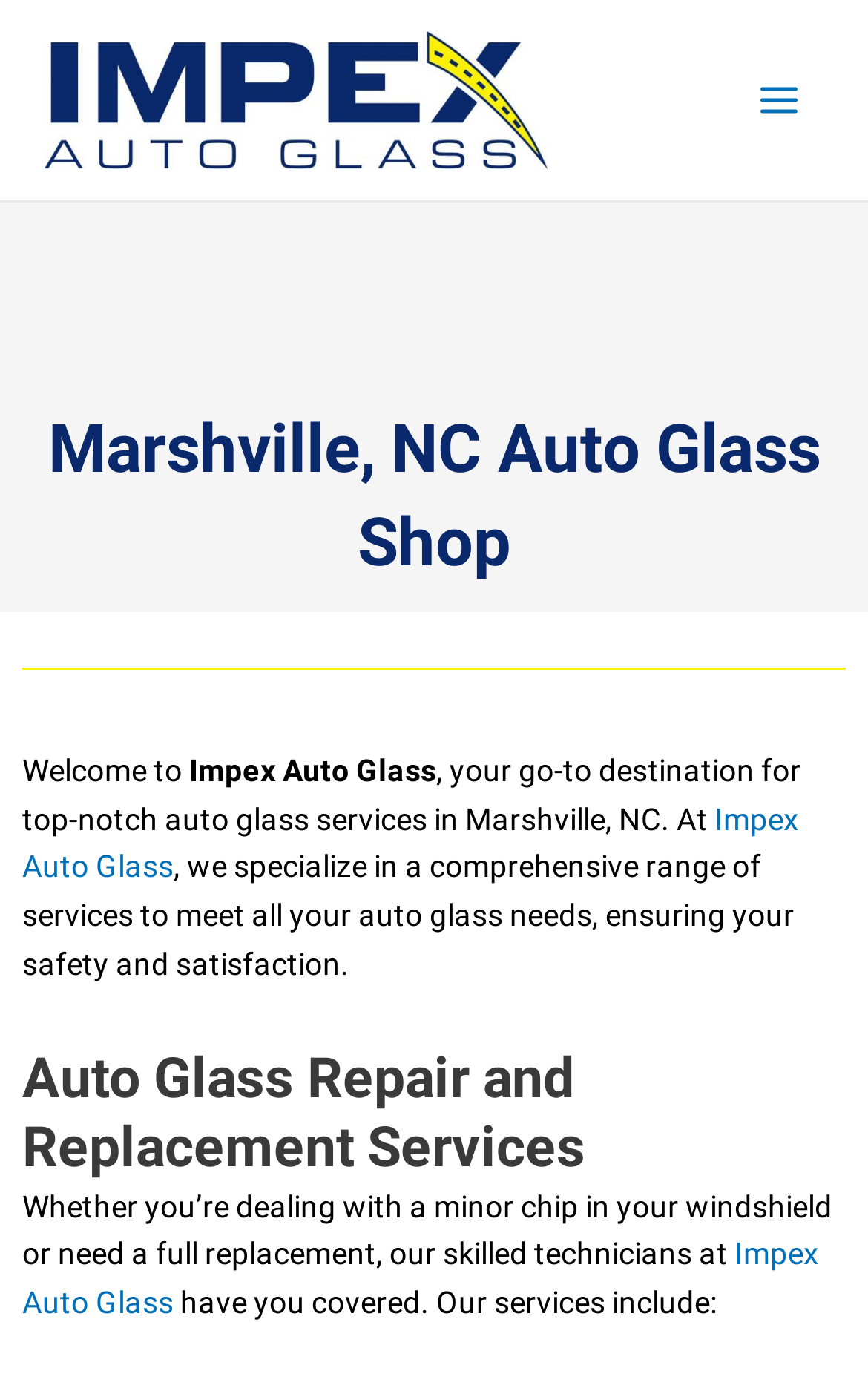Refer to the image and provide an in-depth answer to the question: 
What is the location of the auto glass shop?

The location of the auto glass shop is mentioned in the heading 'Marshville, NC Auto Glass Shop' and also in the static text ', your go-to destination for top-notch auto glass services in Marshville, NC.'.